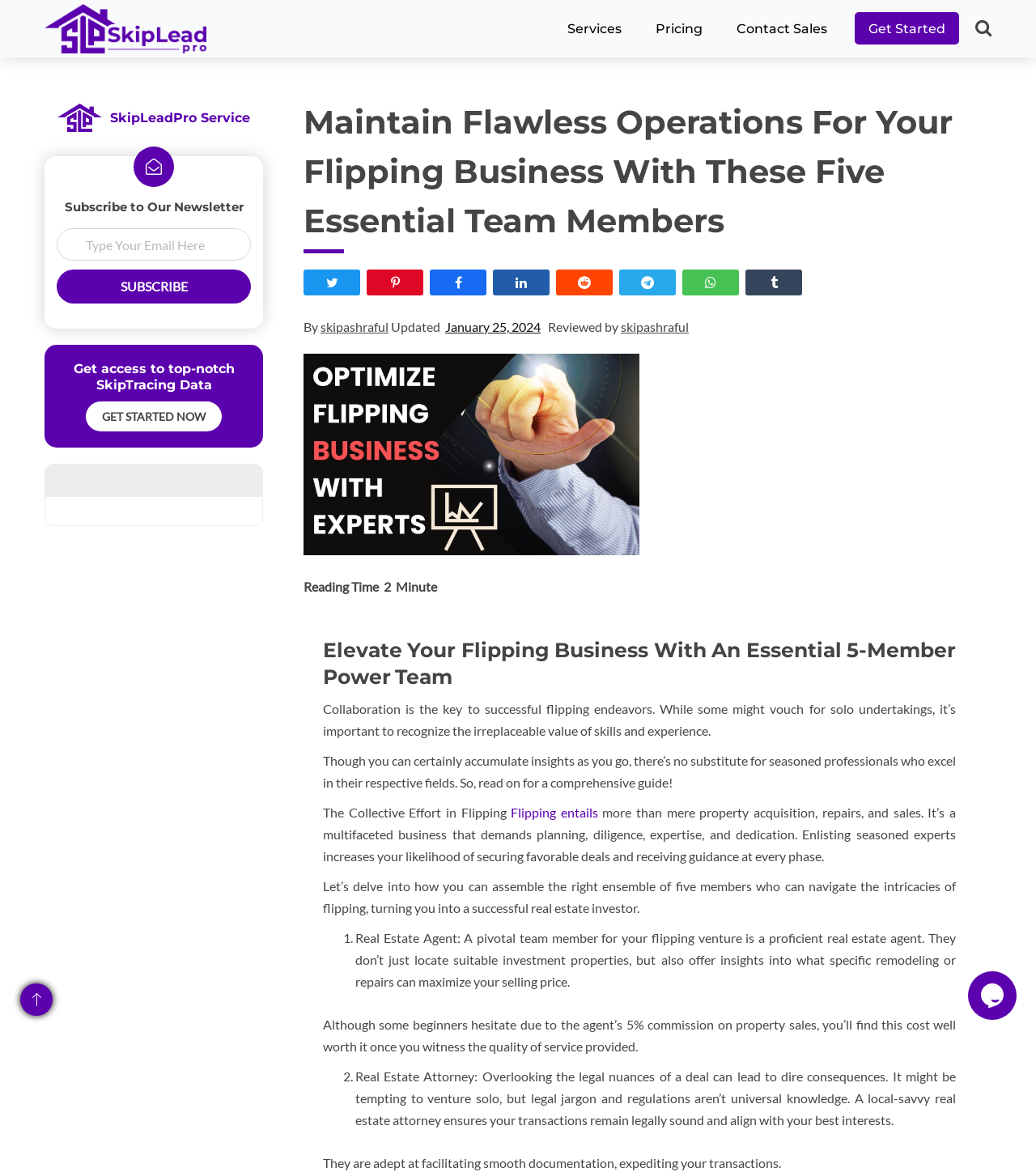Please identify the bounding box coordinates of the clickable area that will allow you to execute the instruction: "Visit 'The Daily Stamford'".

None